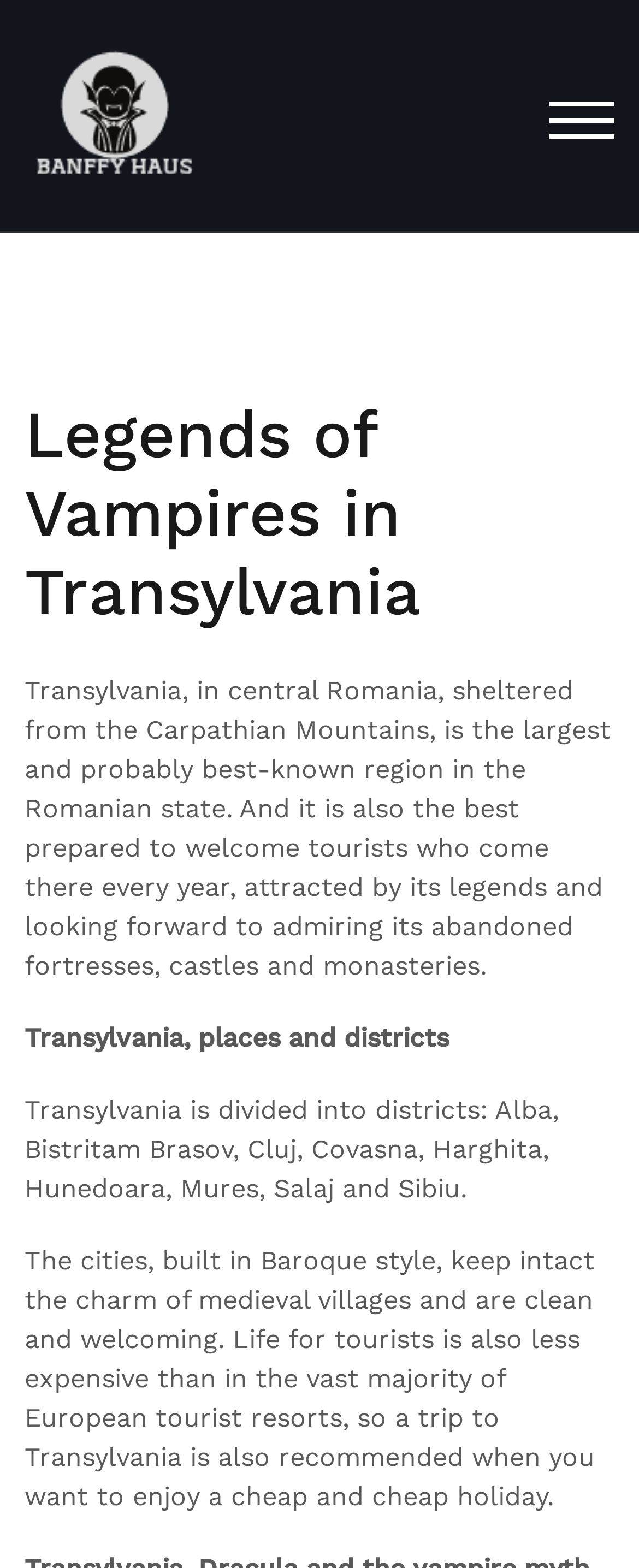Given the description: "alt="Banffy Haus"", determine the bounding box coordinates of the UI element. The coordinates should be formatted as four float numbers between 0 and 1, [left, top, right, bottom].

[0.038, 0.031, 0.321, 0.115]